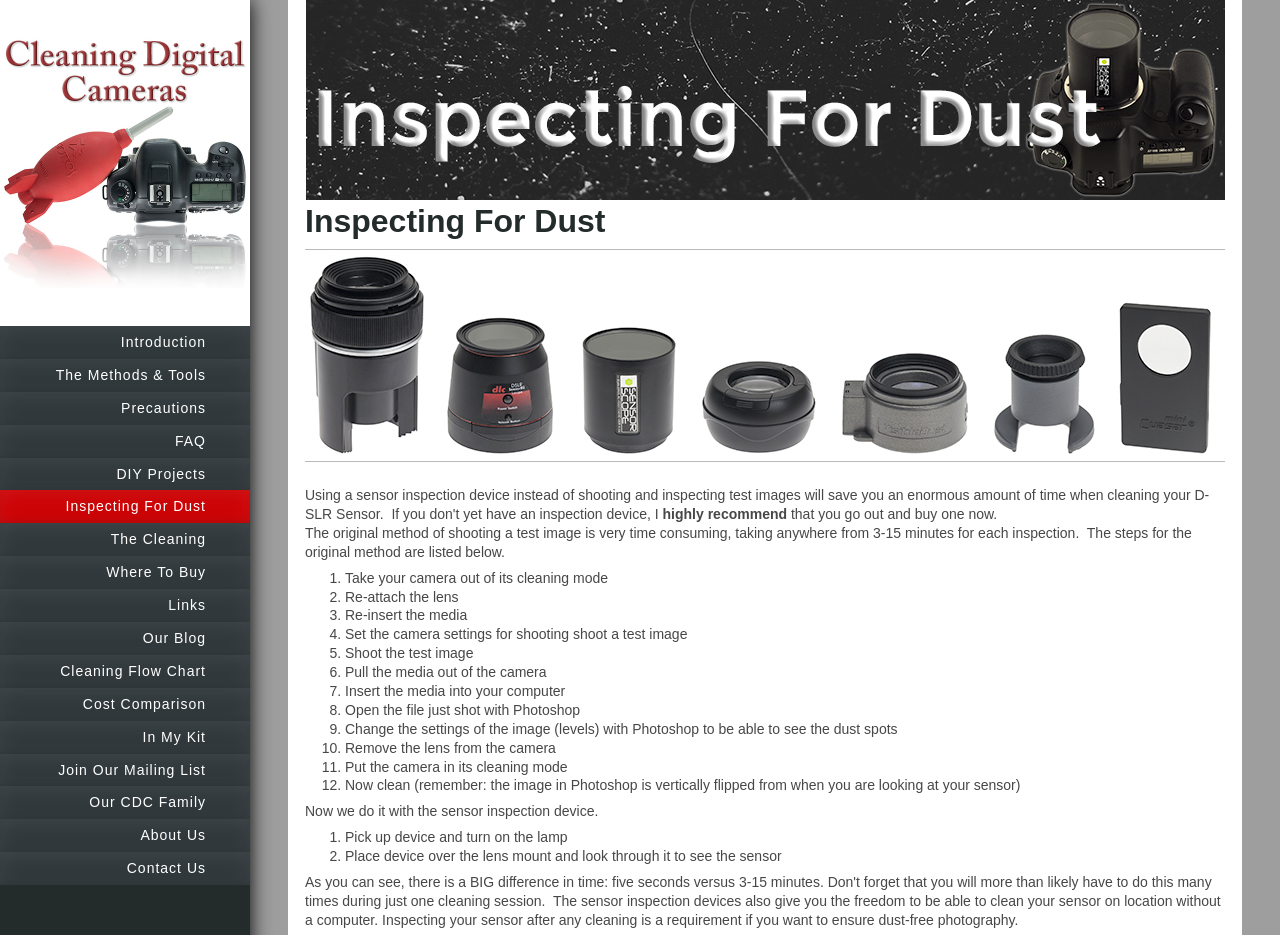Find the bounding box coordinates of the area to click in order to follow the instruction: "Click on FAQ".

[0.0, 0.454, 0.195, 0.489]